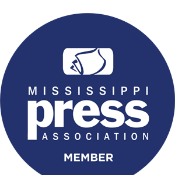Answer the question below in one word or phrase:
What is illustrated above the text?

A newspaper